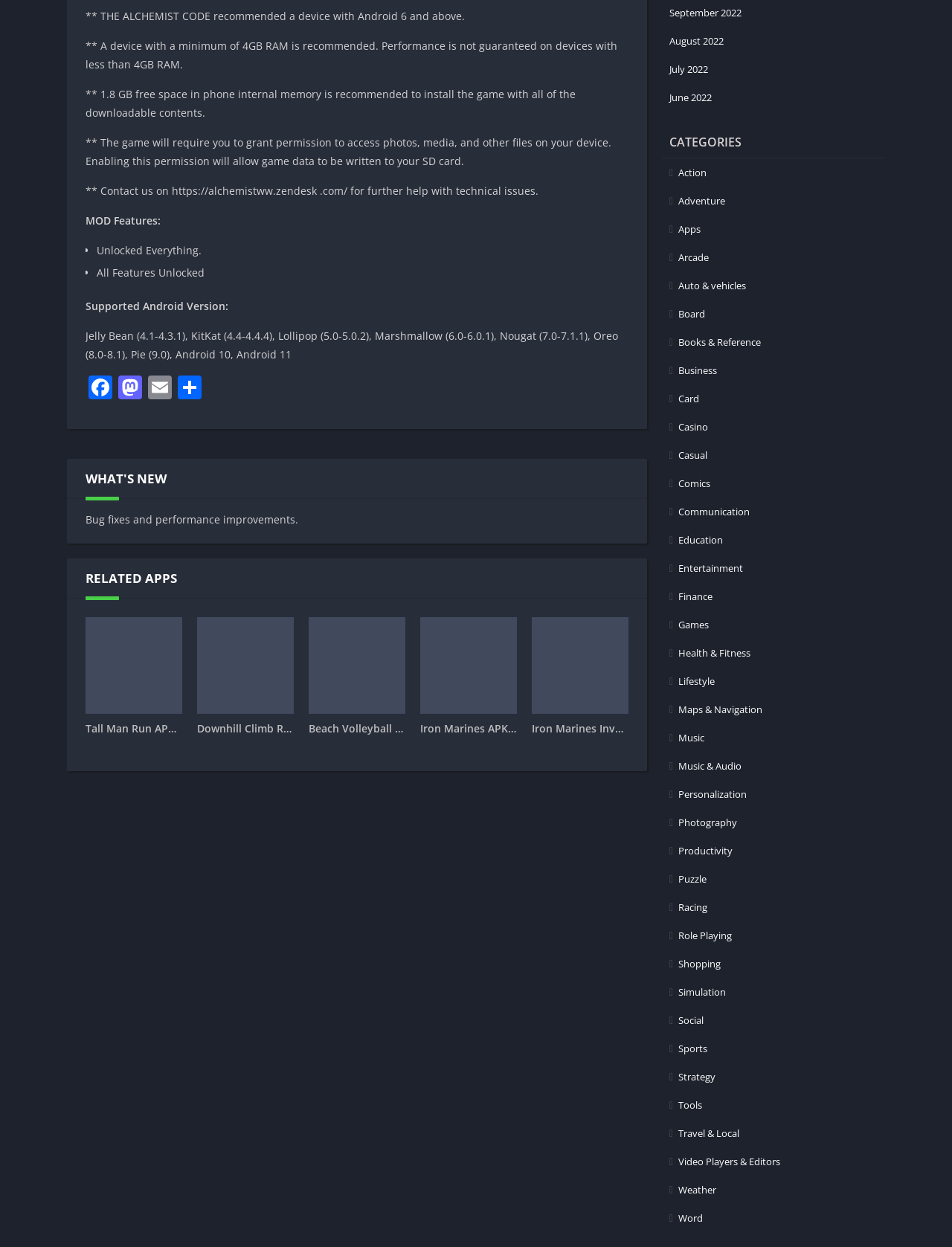Identify the coordinates of the bounding box for the element described below: "Role Playing". Return the coordinates as four float numbers between 0 and 1: [left, top, right, bottom].

[0.703, 0.745, 0.769, 0.756]